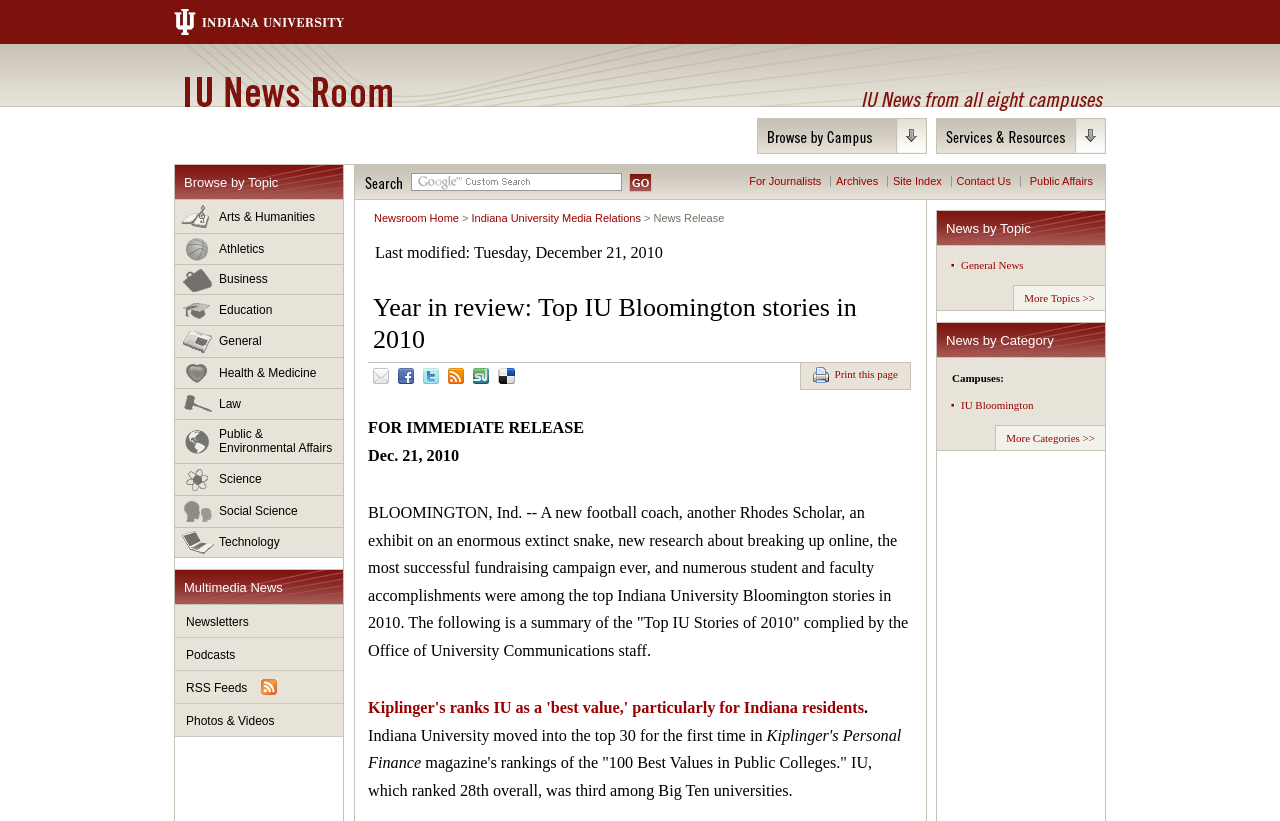What is the last modified date of the news release?
Analyze the image and deliver a detailed answer to the question.

The last modified date of the news release can be found at the bottom of the webpage, where it says 'Last modified: Tuesday, December 21, 2010'. This information is provided in the StaticText element with ID 217.